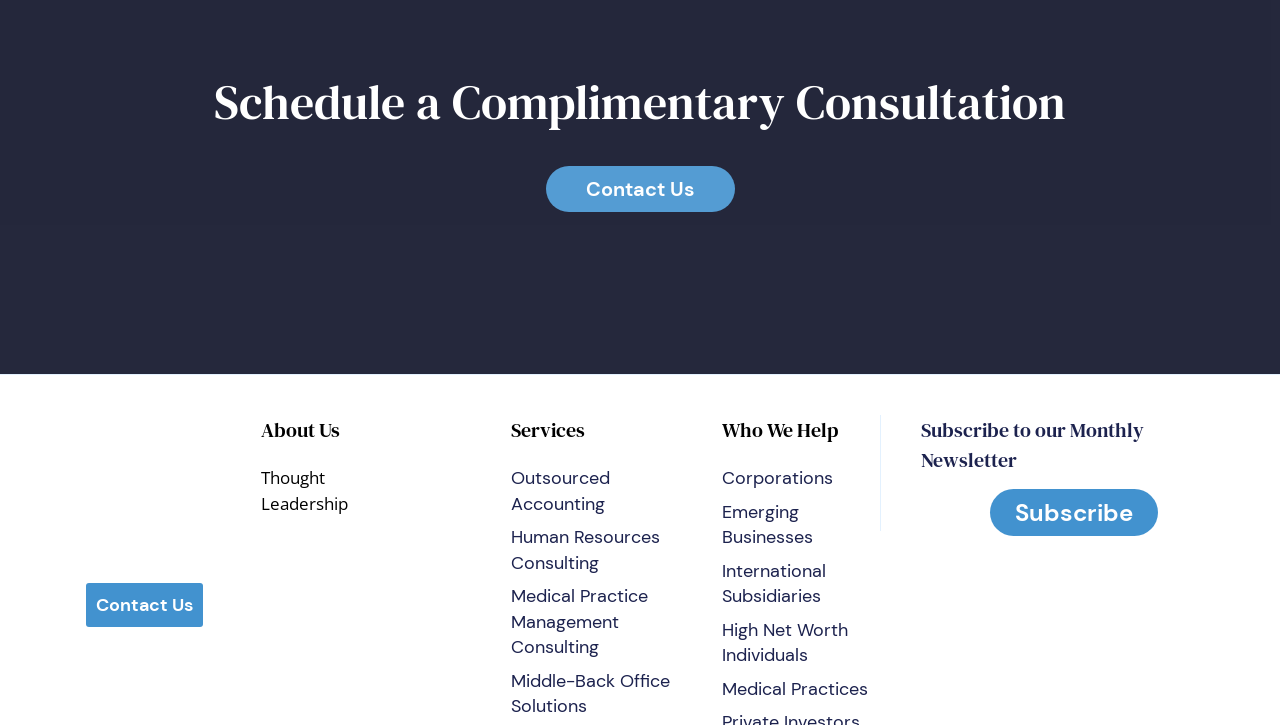Bounding box coordinates are specified in the format (top-left x, top-left y, bottom-right x, bottom-right y). All values are floating point numbers bounded between 0 and 1. Please provide the bounding box coordinate of the region this sentence describes: Richard Larson

None